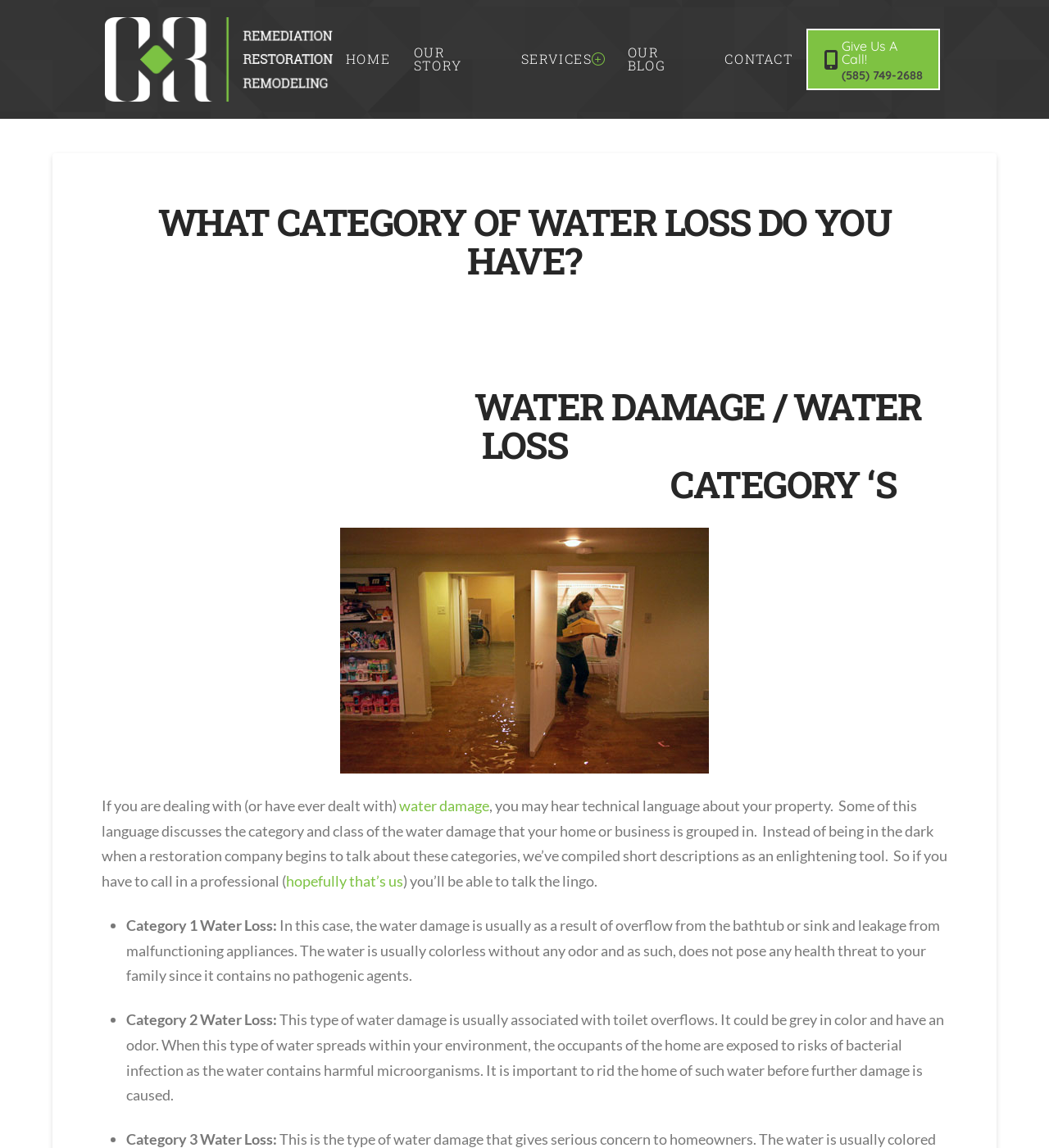What is the purpose of the webpage?
Look at the image and answer the question using a single word or phrase.

To educate about water damage categories